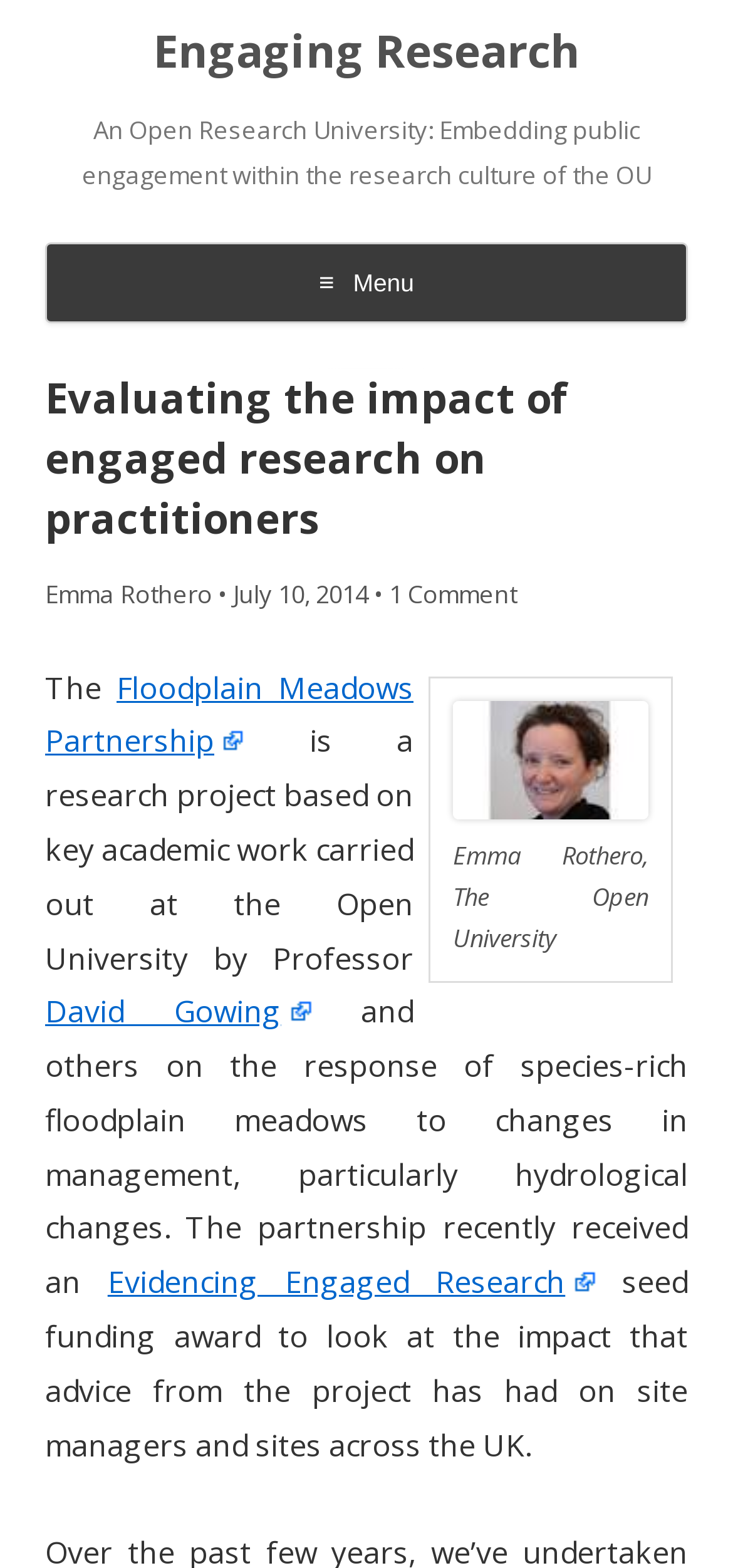Please answer the following question using a single word or phrase: 
Who is the author of the article?

Emma Rothero